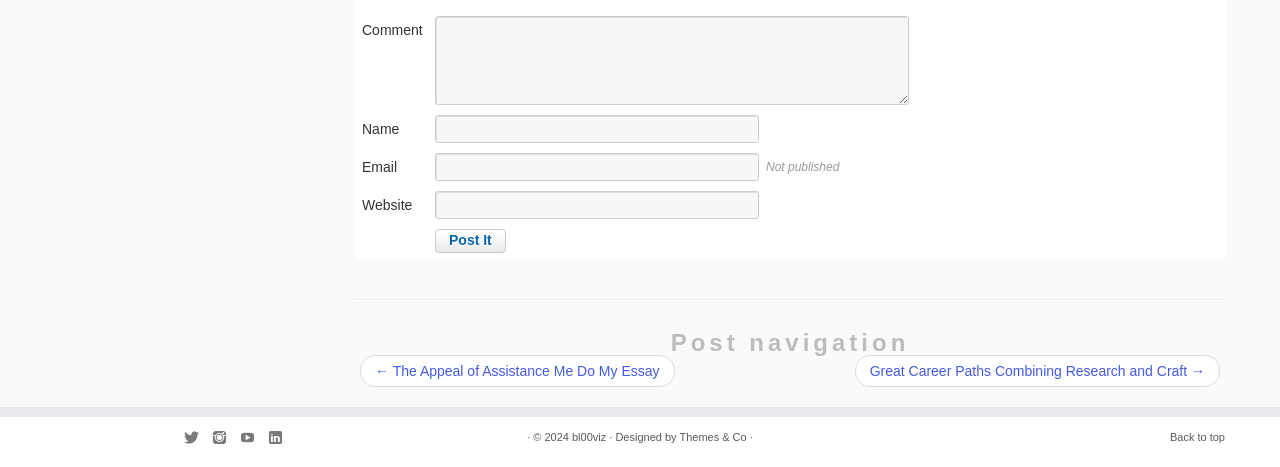Predict the bounding box coordinates of the area that should be clicked to accomplish the following instruction: "Input your email". The bounding box coordinates should consist of four float numbers between 0 and 1, i.e., [left, top, right, bottom].

[0.34, 0.327, 0.593, 0.387]